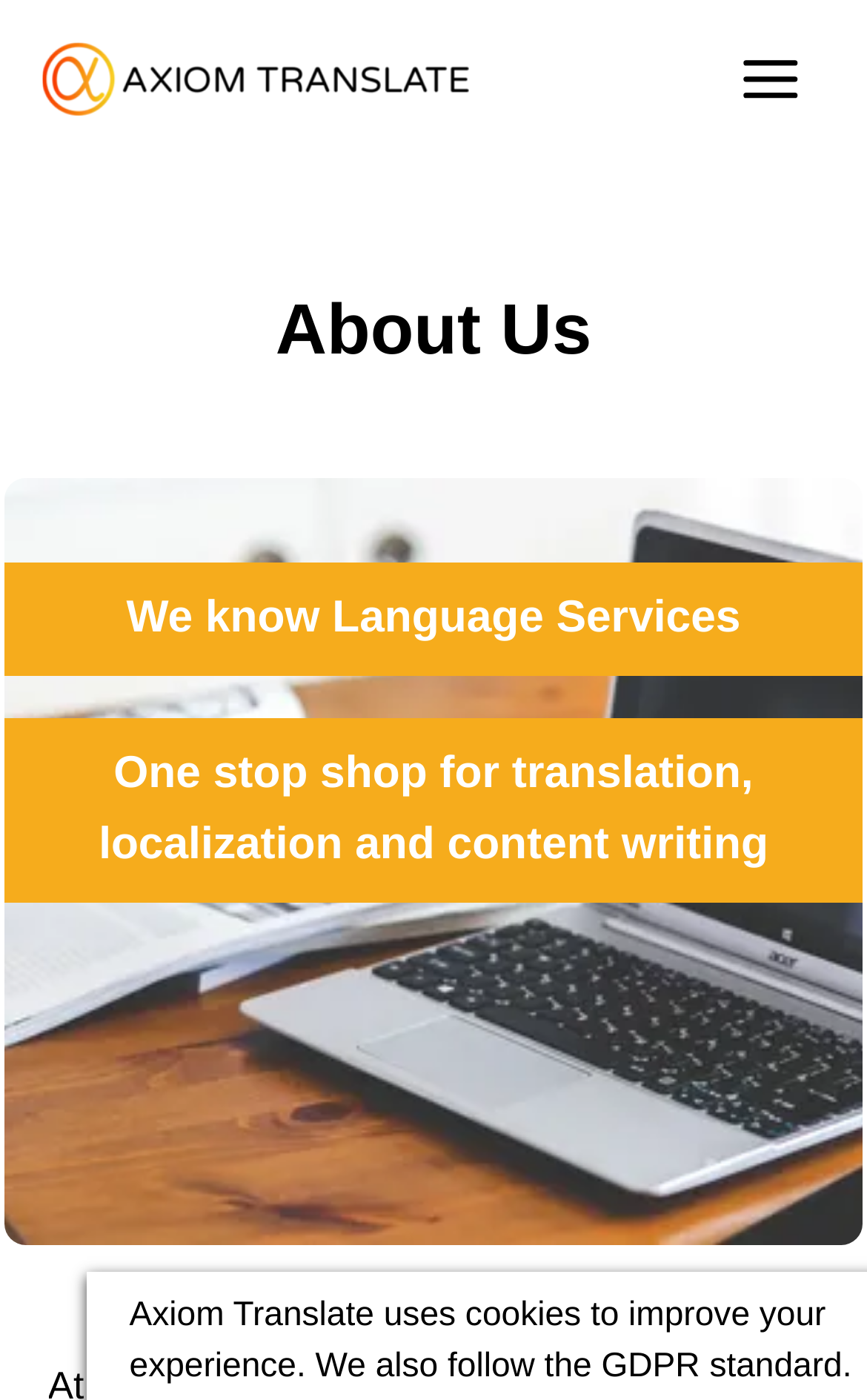What is the theme of the image on the webpage?
Give a detailed explanation using the information visible in the image.

The theme of the image on the webpage can be inferred from the text 'We know Language Services' written on the image element.